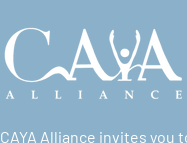What is above the 'A' in 'CAYA'?
Examine the image and give a concise answer in one word or a short phrase.

A figure